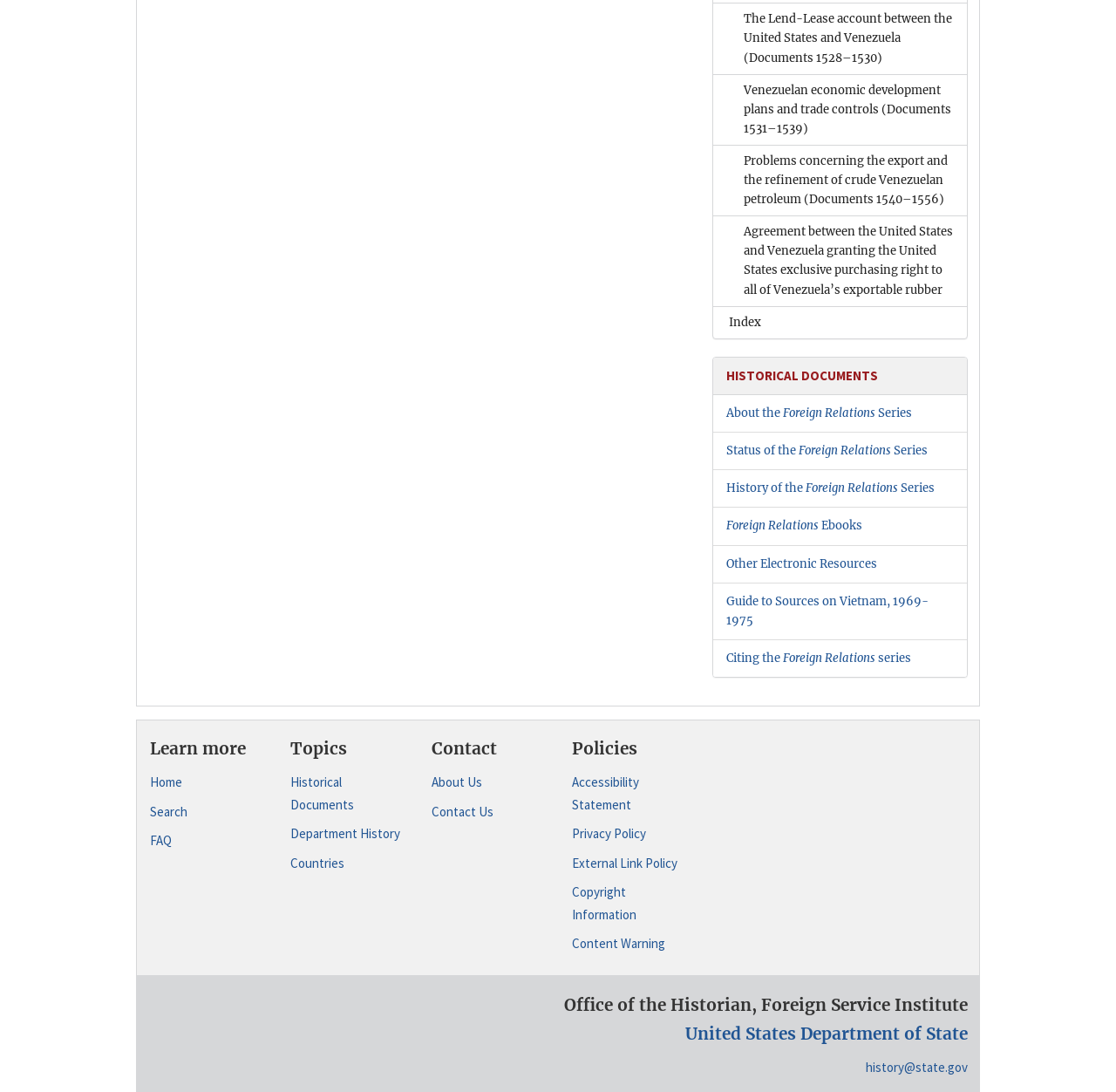Please specify the bounding box coordinates for the clickable region that will help you carry out the instruction: "Contact the Office of the Historian".

[0.386, 0.733, 0.489, 0.753]